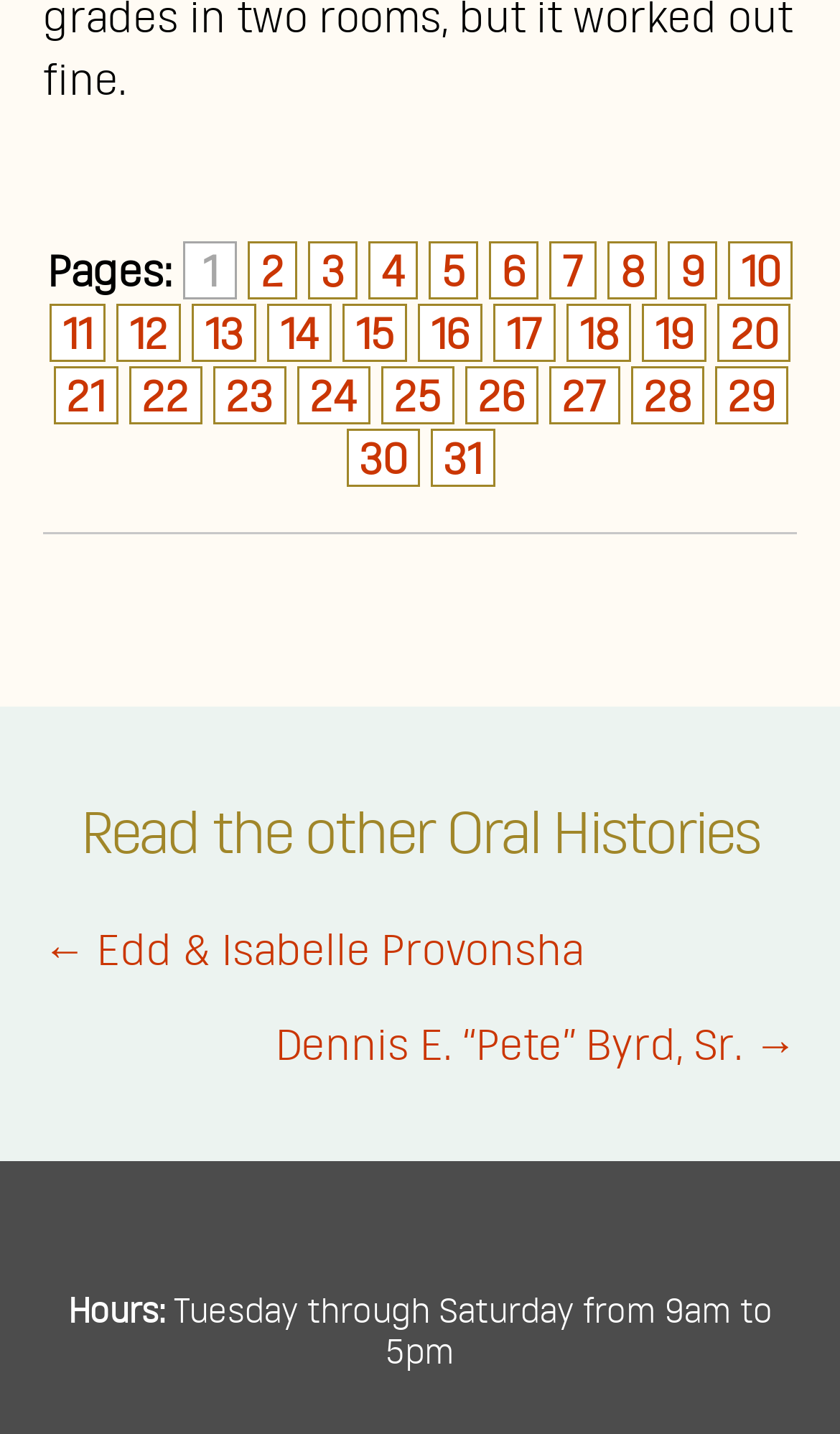Please specify the bounding box coordinates for the clickable region that will help you carry out the instruction: "go to next post".

[0.328, 0.705, 0.949, 0.749]